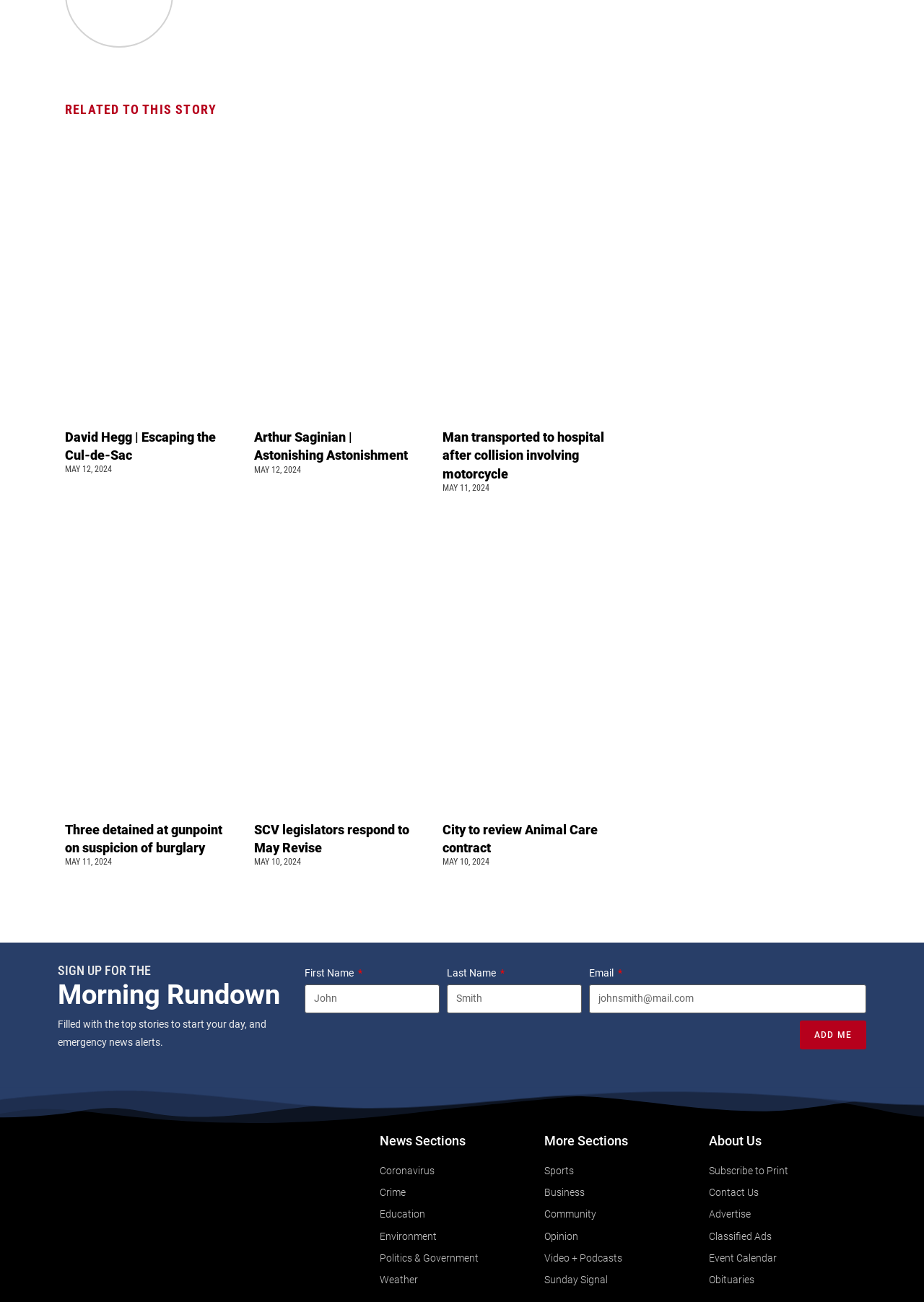Kindly respond to the following question with a single word or a brief phrase: 
How many articles are on the webpage?

5